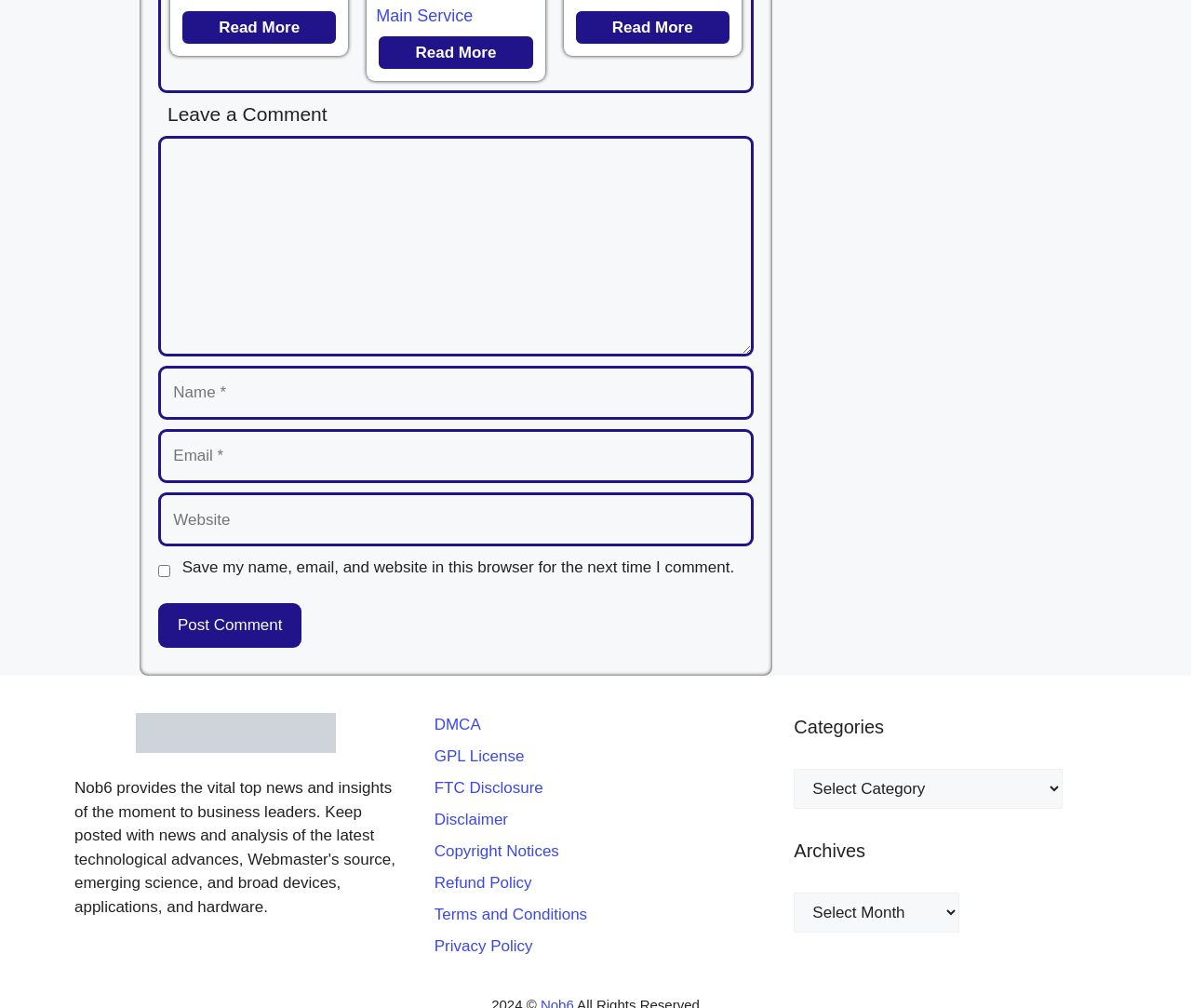What is the purpose of the 'Read More' links?
Use the screenshot to answer the question with a single word or phrase.

To read more content